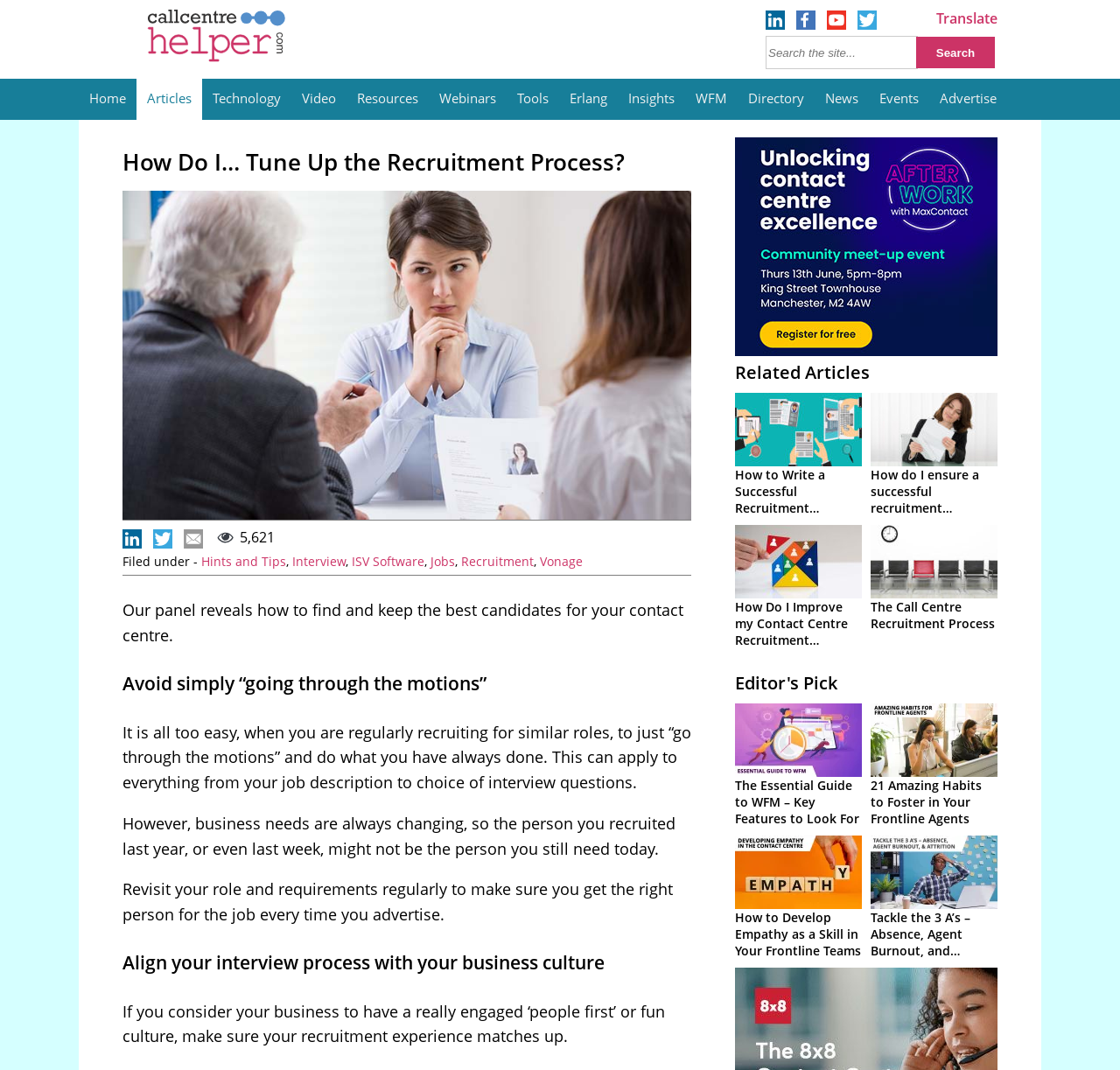Please indicate the bounding box coordinates for the clickable area to complete the following task: "Go to Home". The coordinates should be specified as four float numbers between 0 and 1, i.e., [left, top, right, bottom].

[0.07, 0.074, 0.122, 0.11]